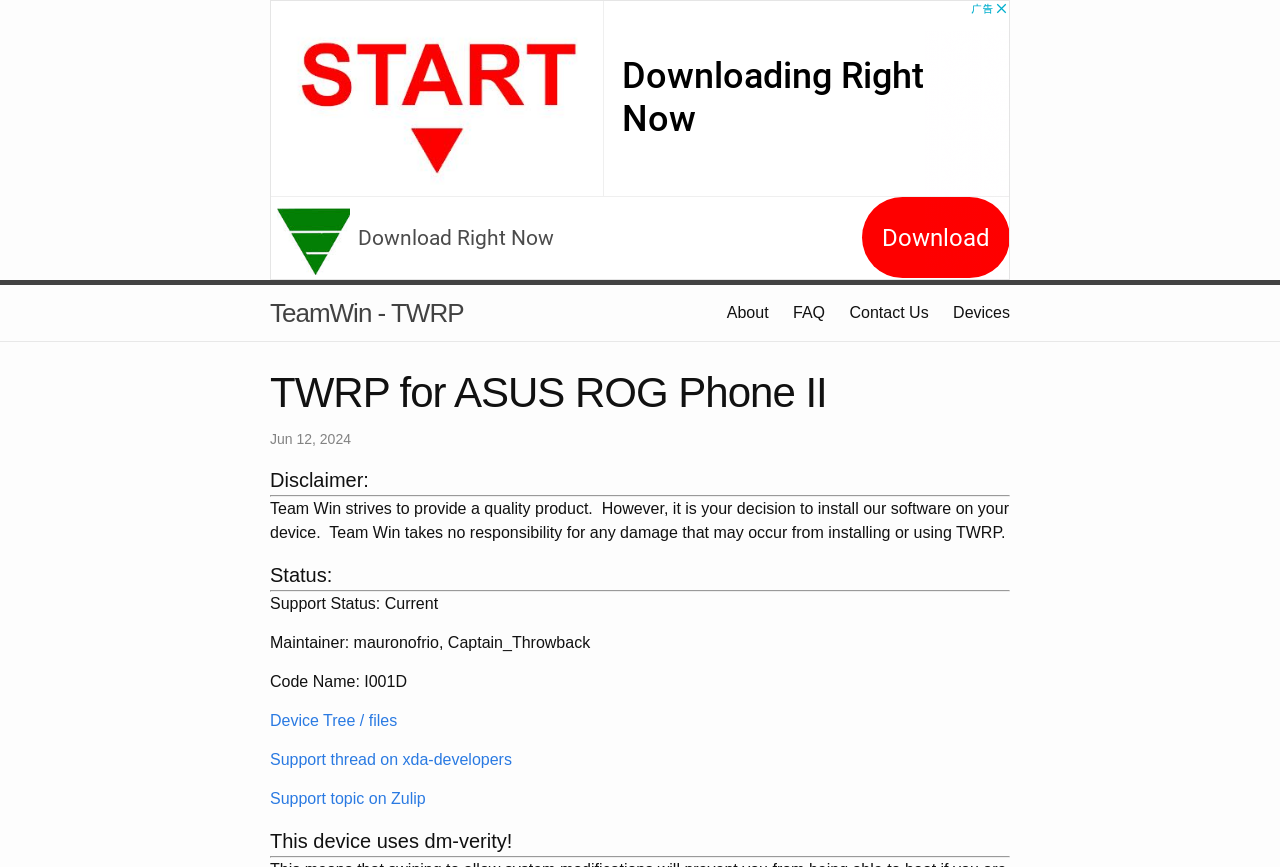What is the code name of the device?
Please provide a comprehensive and detailed answer to the question.

The code name of the device is mentioned in the webpage, which is 'I001D'.